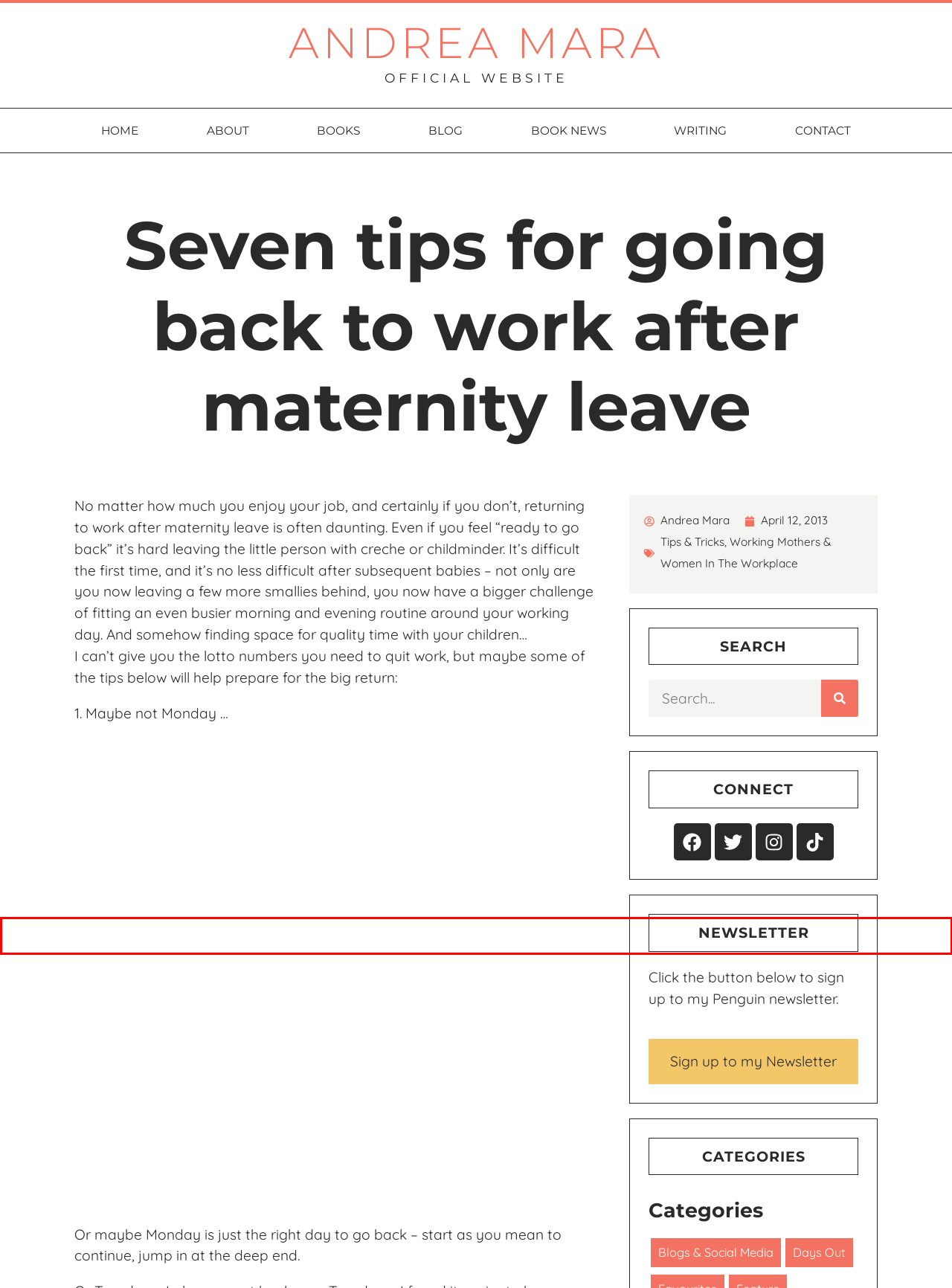View the screenshot of the webpage and identify the UI element surrounded by a red bounding box. Extract the text contained within this red bounding box.

This page requires cookies to be enabled in your browser settings. Please check this setting and enable cookies (if disabled)